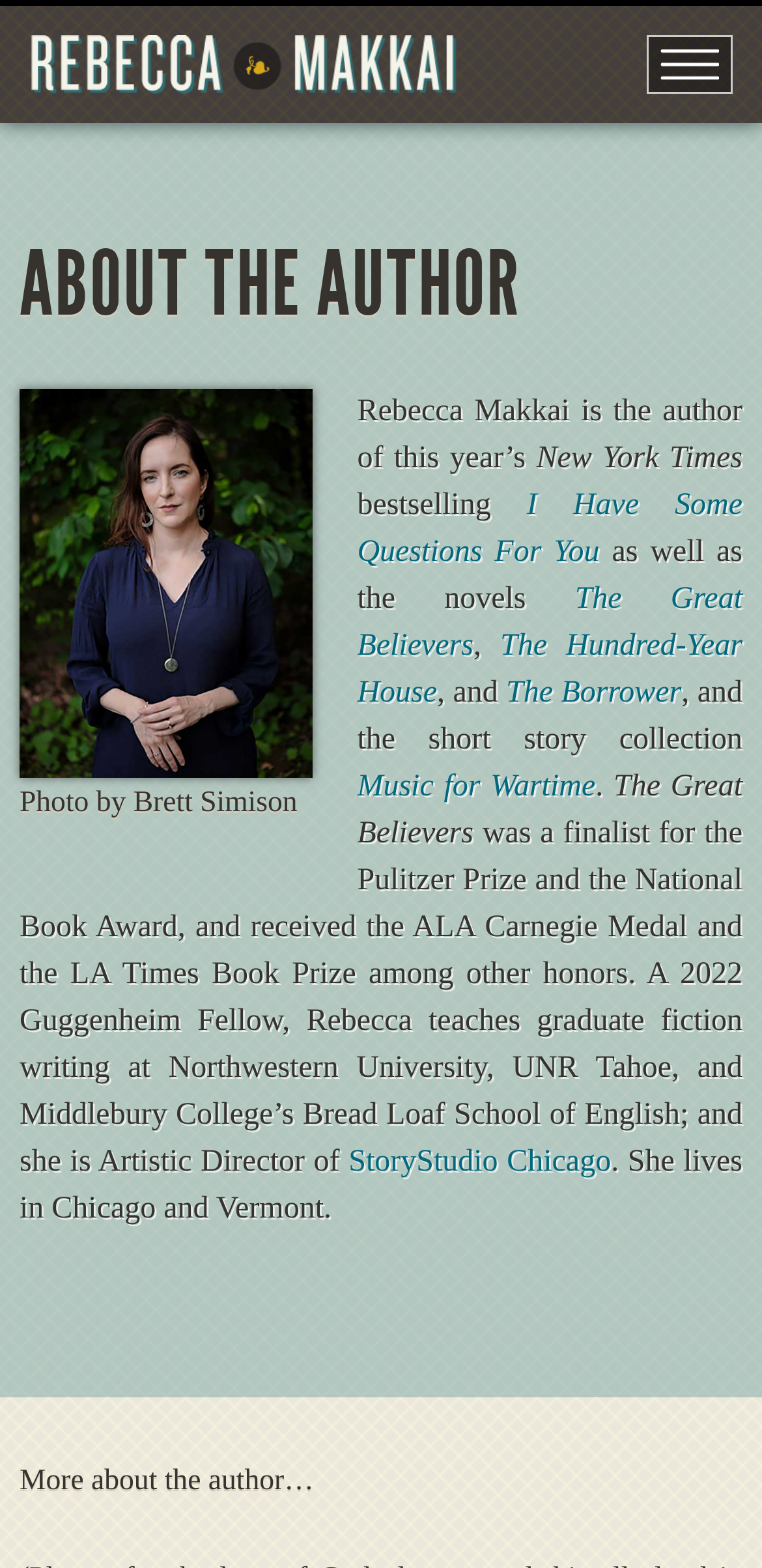What is the name of the short story collection?
Please answer the question with as much detail and depth as you can.

The text mentions the short story collection 'Music for Wartime' in the list of the author's works.